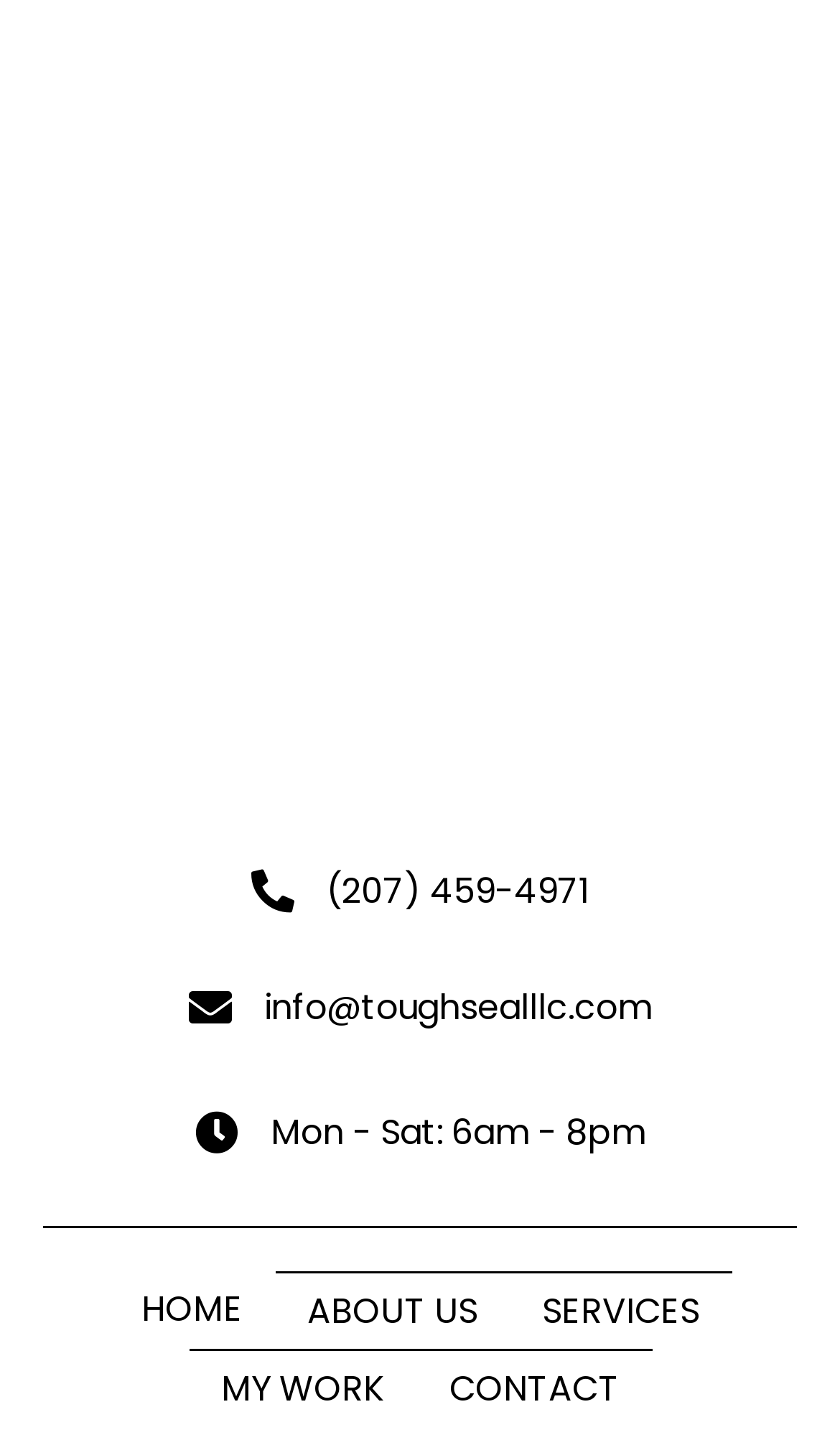Please determine the bounding box coordinates of the clickable area required to carry out the following instruction: "Call the phone number". The coordinates must be four float numbers between 0 and 1, represented as [left, top, right, bottom].

[0.388, 0.603, 0.701, 0.638]